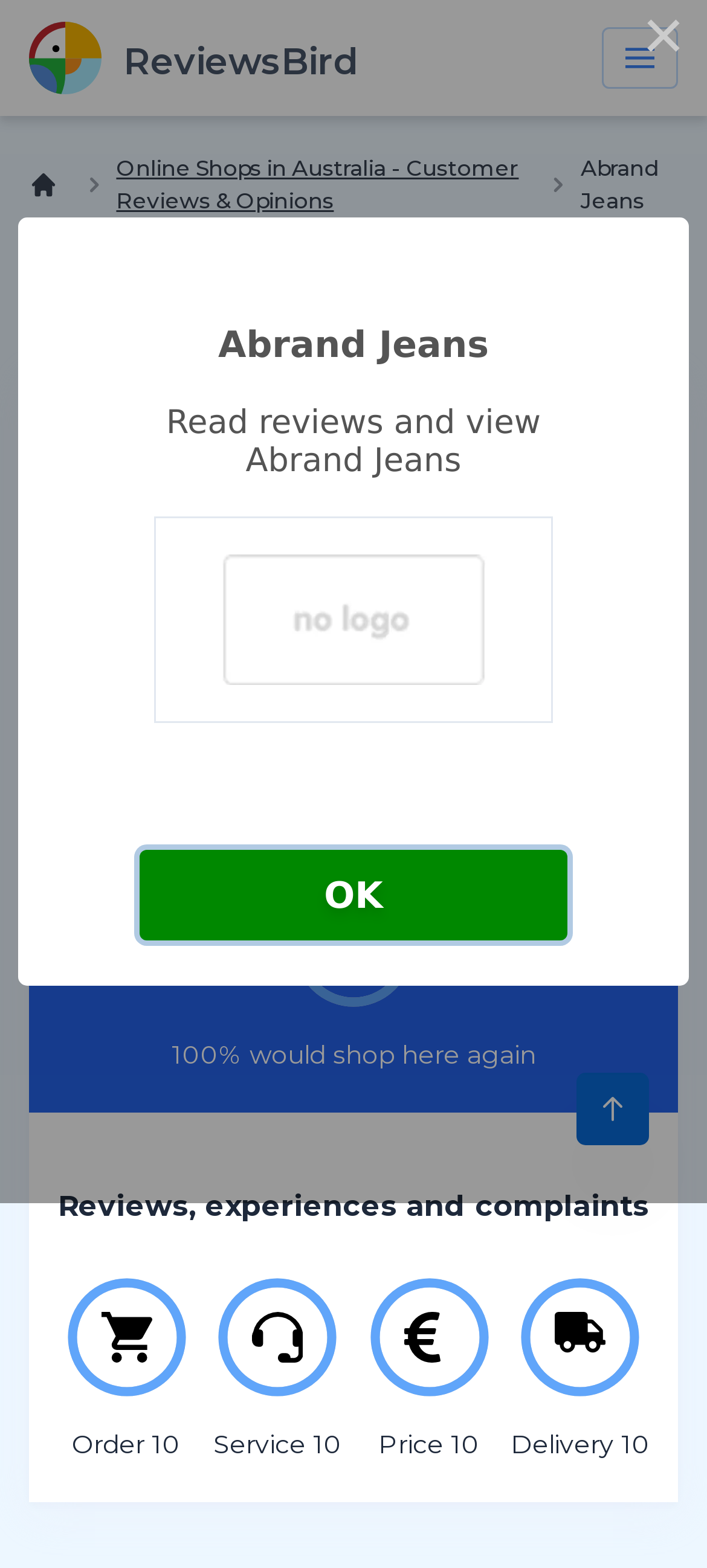Determine the bounding box coordinates of the region to click in order to accomplish the following instruction: "Click the Abrand Jeans link". Provide the coordinates as four float numbers between 0 and 1, specifically [left, top, right, bottom].

[0.113, 0.255, 0.887, 0.397]